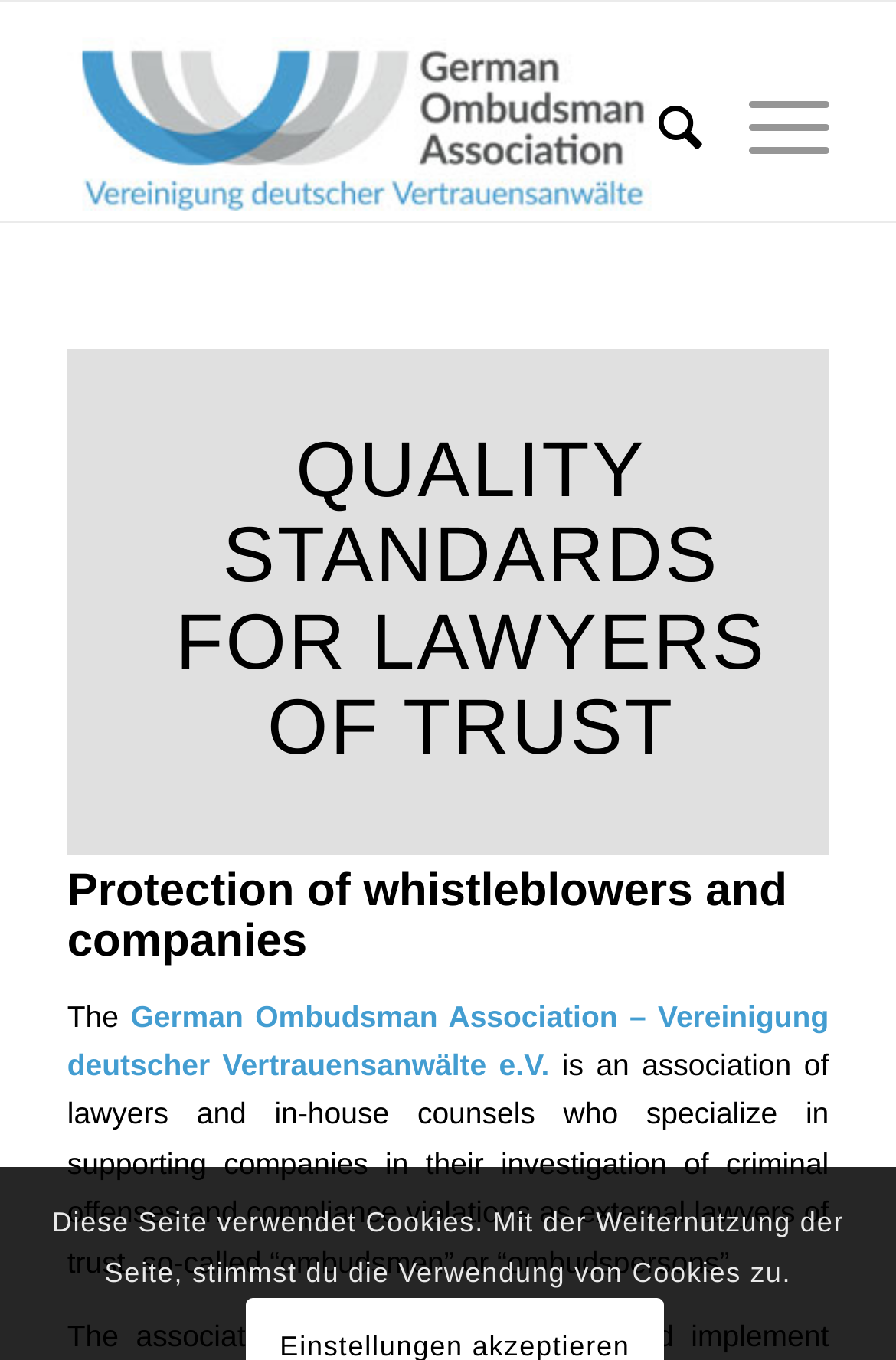Look at the image and give a detailed response to the following question: What is the name of the association?

I found the answer by looking at the image description 'German Ombudsman Association' which is a child element of the link 'GOA_Logo_wide'.